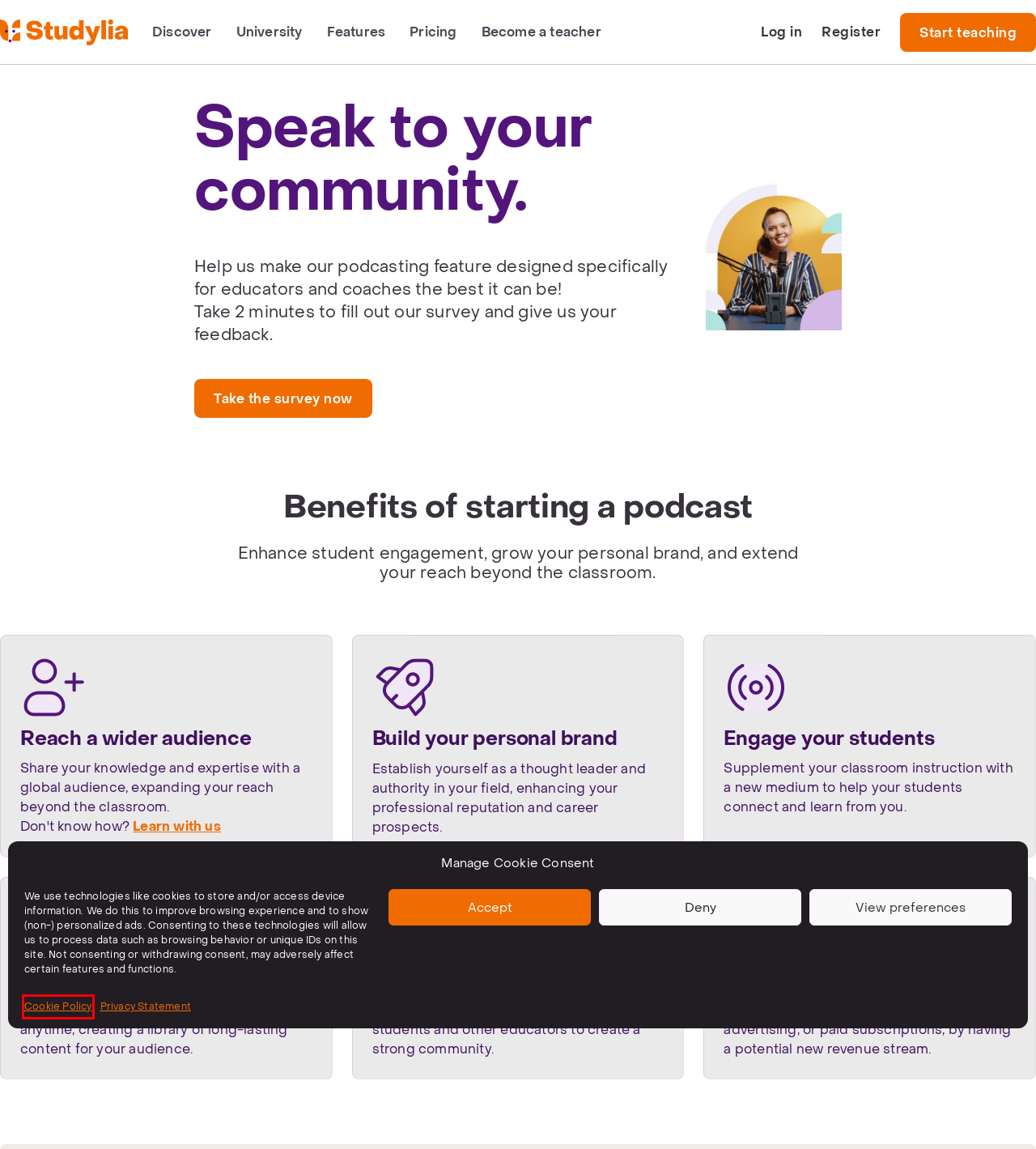A screenshot of a webpage is provided, featuring a red bounding box around a specific UI element. Identify the webpage description that most accurately reflects the new webpage after interacting with the selected element. Here are the candidates:
A. Privacy Policy - Studylia
B. Features Reach Environment - Studylia
C. Unlock Opportunities - Studylia
D. Sell Courses Online - Studylia
E. Pricing That's Easy - Studylia
F. Log In ‹ Studylia — WordPress
G. Discover - Studylia
H. Conditions Of Use - Studylia

A